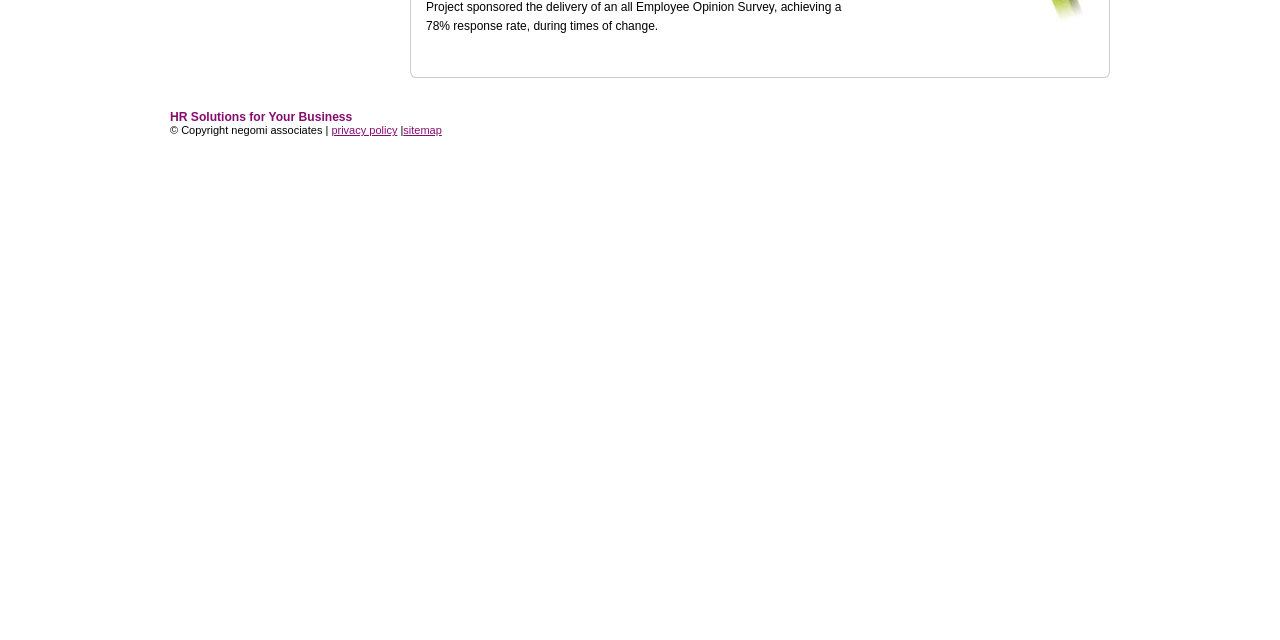Can you find the bounding box coordinates for the UI element given this description: "sitemap"? Provide the coordinates as four float numbers between 0 and 1: [left, top, right, bottom].

[0.315, 0.194, 0.345, 0.213]